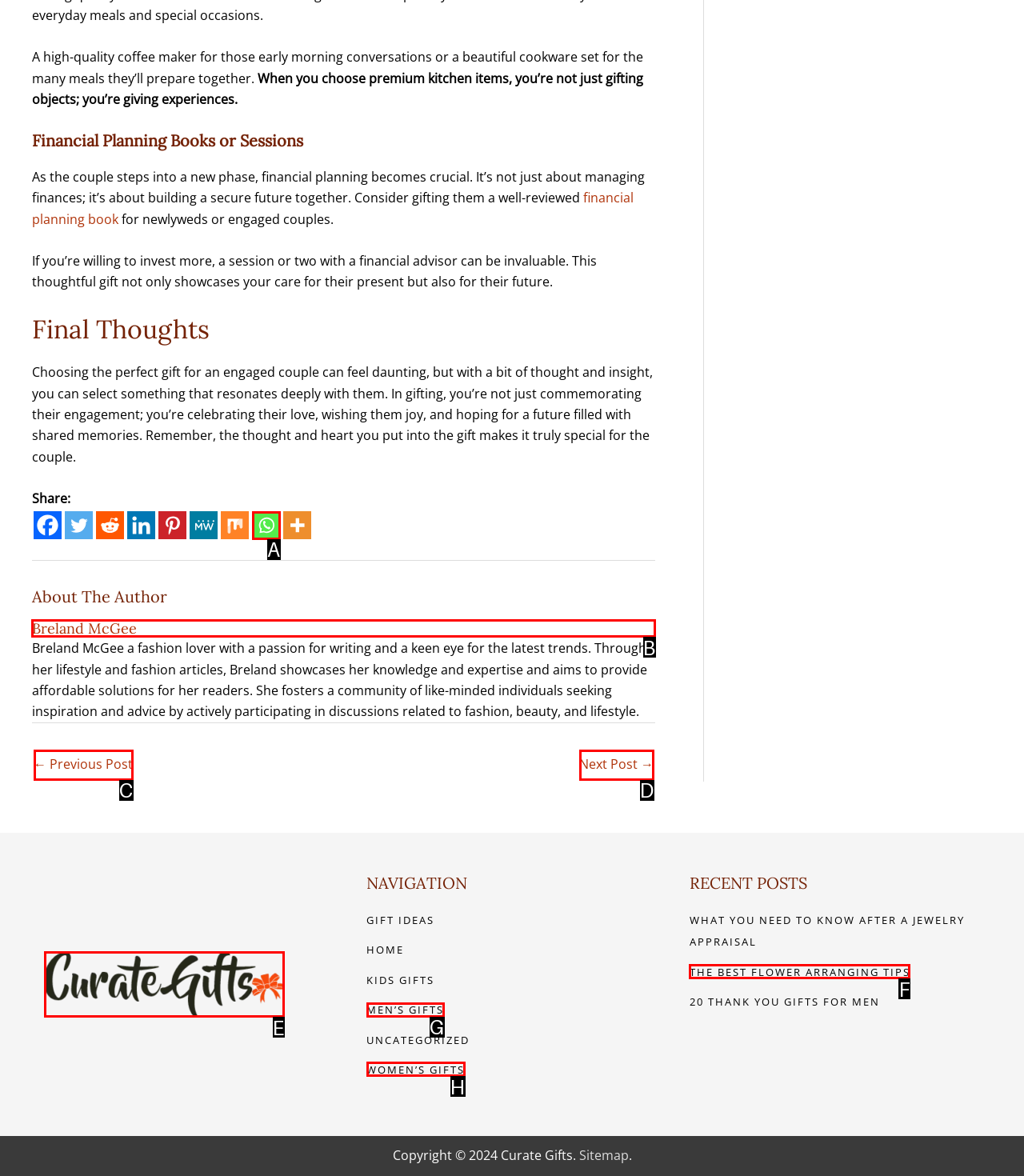Select the letter associated with the UI element you need to click to perform the following action: View posts from 'June 2023'
Reply with the correct letter from the options provided.

None